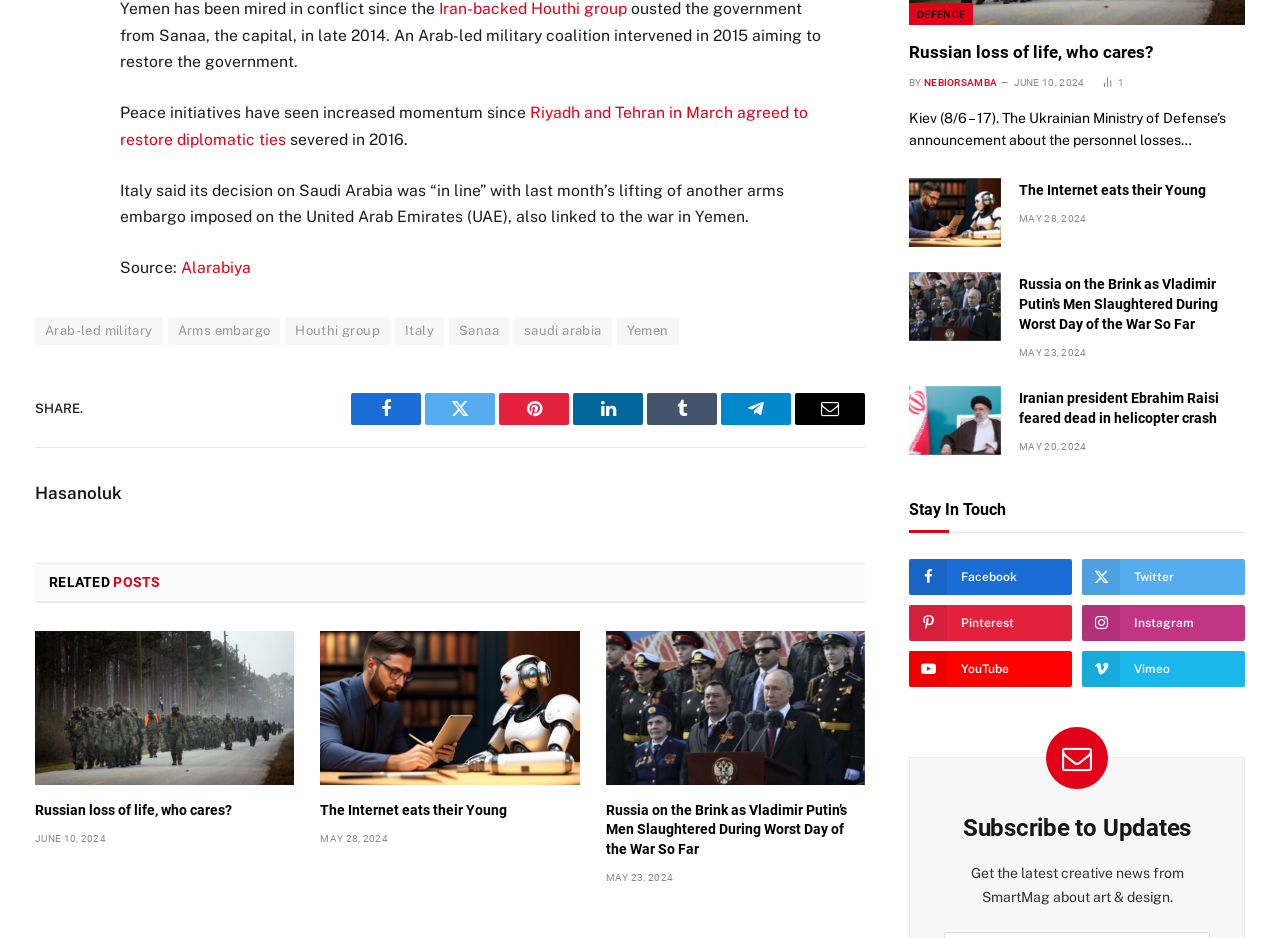What is the date of the article 'The Internet eats their Young'?
Answer the question using a single word or phrase, according to the image.

MAY 28, 2024